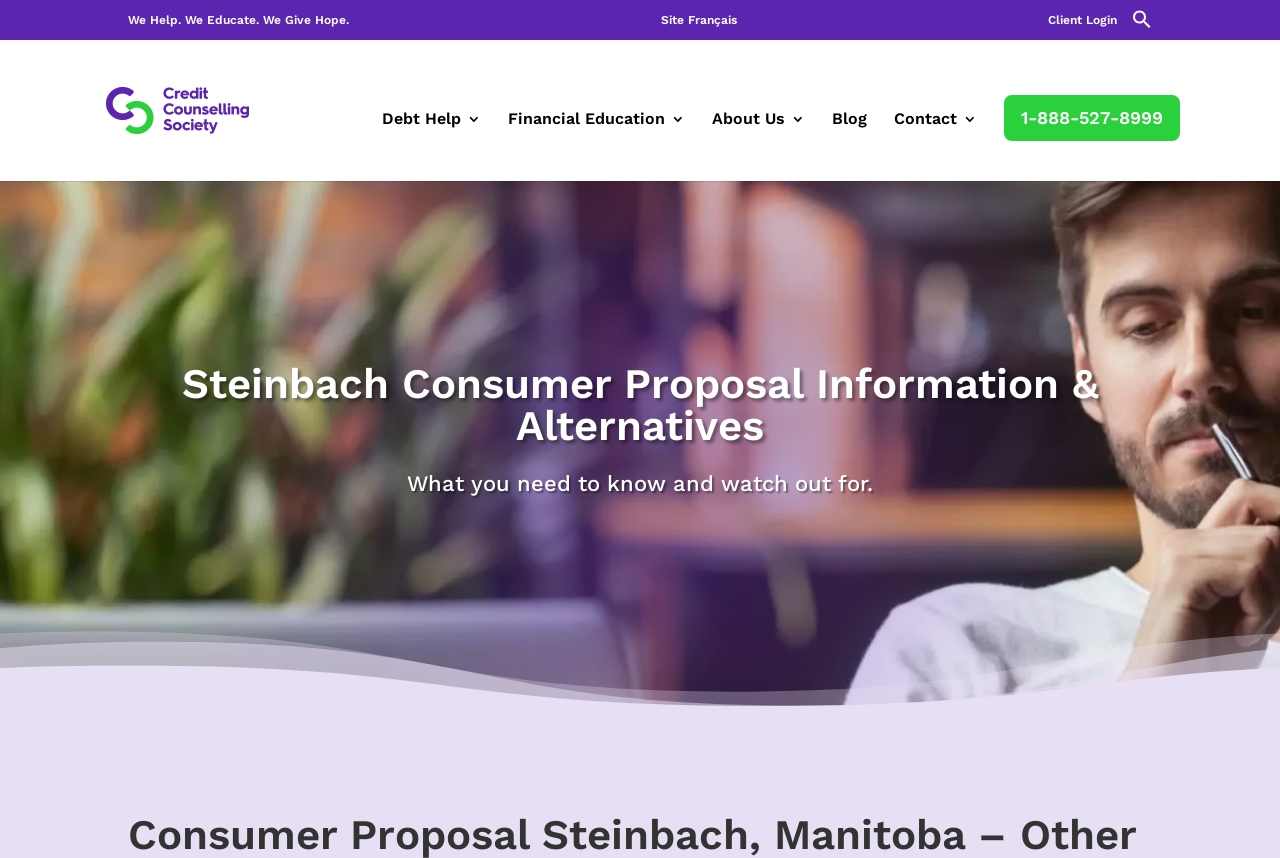Using floating point numbers between 0 and 1, provide the bounding box coordinates in the format (top-left x, top-left y, bottom-right x, bottom-right y). Locate the UI element described here: Blog

[0.65, 0.131, 0.677, 0.211]